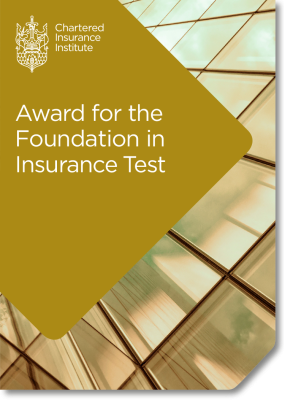What is reflected in the backdrop?
From the image, provide a succinct answer in one word or a short phrase.

Glass and metallic surfaces